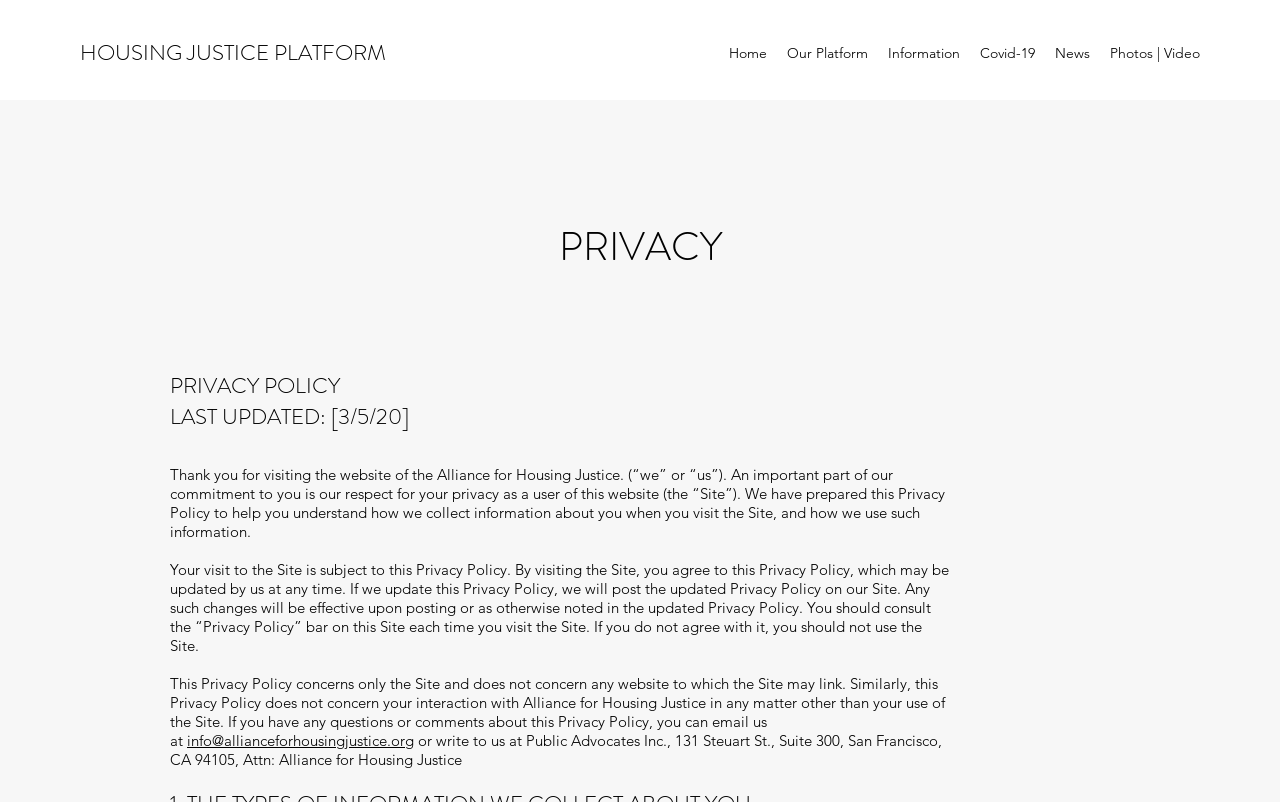What is the date of the last update of the Privacy Policy?
Look at the screenshot and respond with one word or a short phrase.

3/5/20